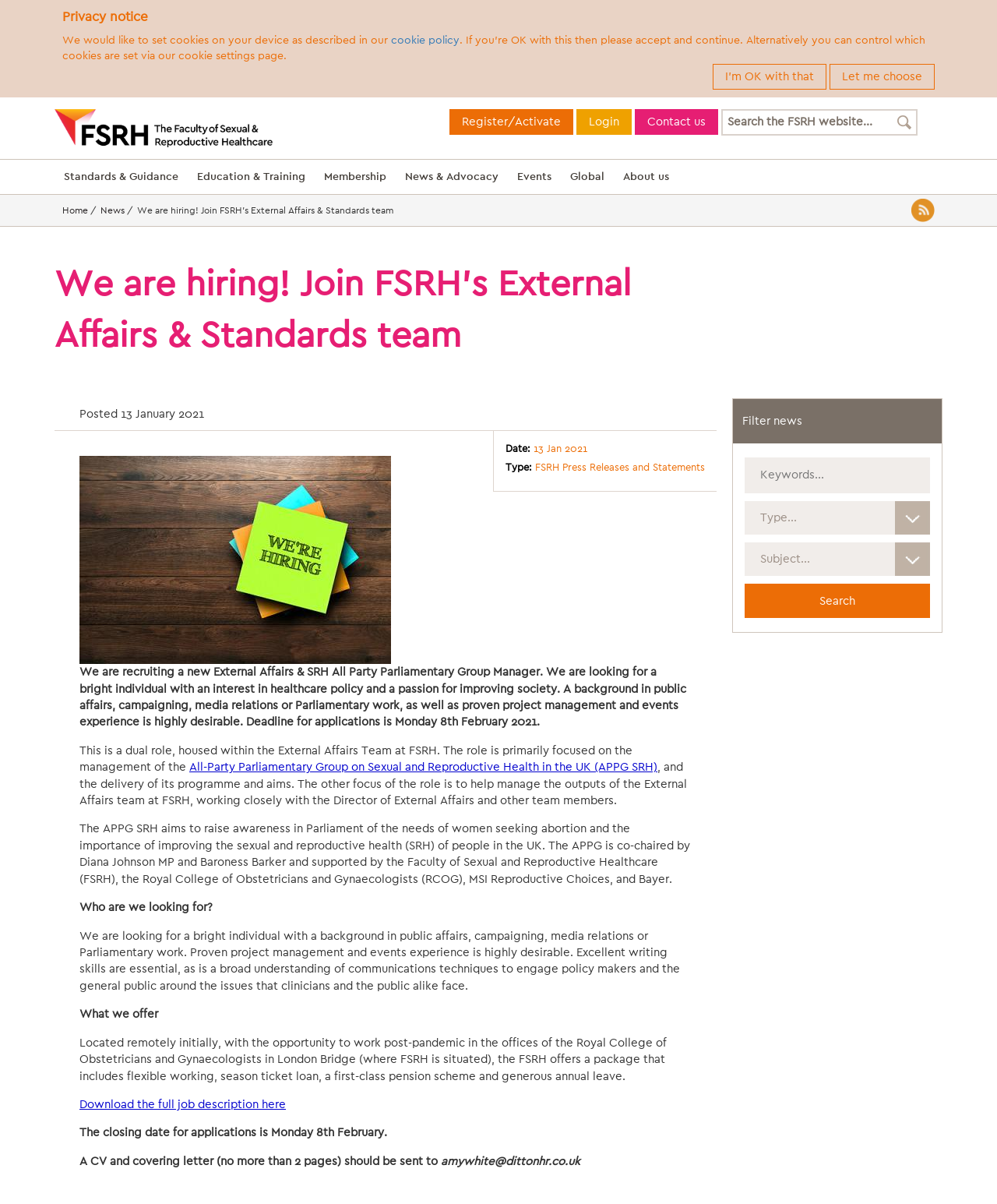Refer to the image and provide a thorough answer to this question:
What is the email address to send the CV and covering letter?

The email address is mentioned in the webpage content, specifically in the section 'A CV and covering letter (no more than 2 pages) should be sent to amywhite@dittonhr.co.uk'.